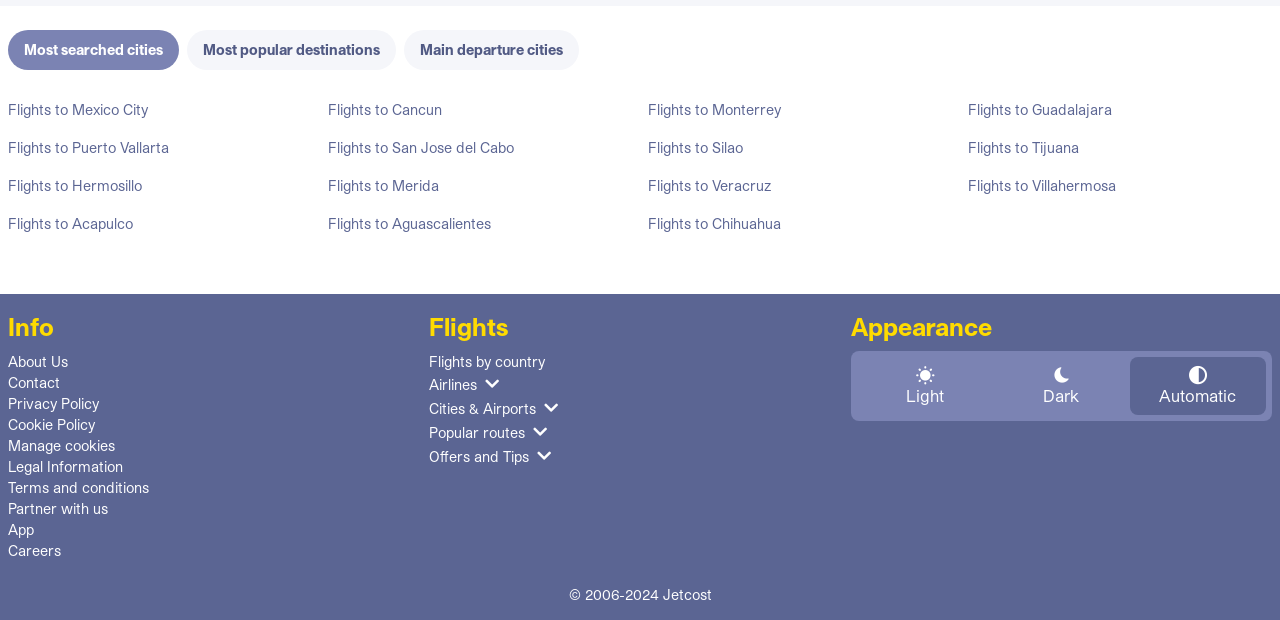Please identify the bounding box coordinates of the area that needs to be clicked to follow this instruction: "Search for flights to Mexico City".

[0.006, 0.163, 0.116, 0.19]